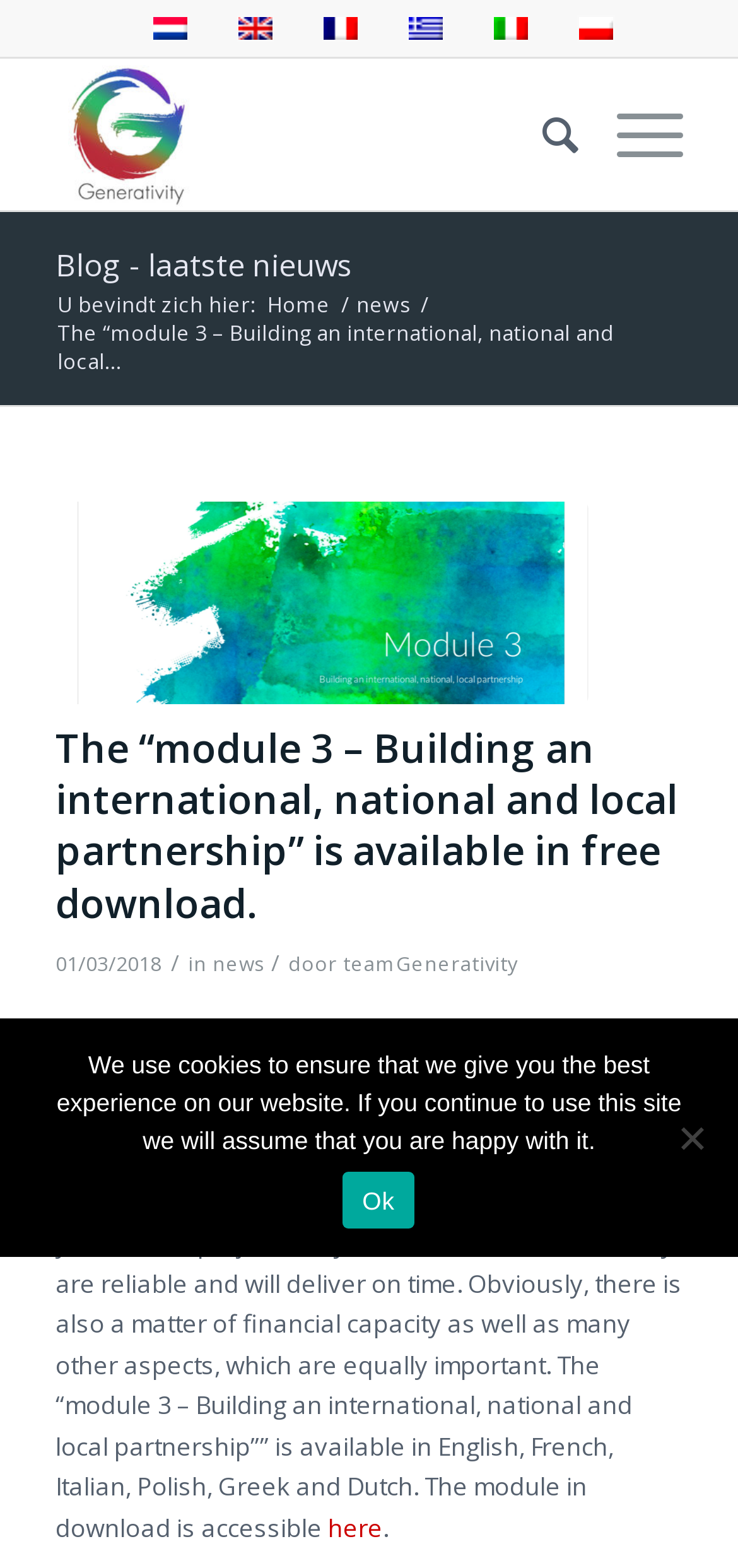Articulate a detailed summary of the webpage's content and design.

The webpage is about the "Module 3 - Building an international, national and local partnership" which is available for free download. At the top left corner, there are five language options: Nederlands, English, Français, Ελληνικα, and Italiano, each accompanied by a small flag icon. 

Below the language options, there is a table with a logo of generativity.eu on the left and a search bar on the right. The logo is a link to the website's homepage. 

On the left side of the page, there is a menu with links to "Blog - laatste nieuws" and "Home". The current page is indicated by the text "U bevindt zich hier:" followed by a breadcrumb trail showing the path "Home > news > The “module 3 – Building an international, national and local partnership”".

The main content of the page is a description of the module, which explains that it deepens the major aspects related to the selection process and procedures regarding the building of a partnership for a project. The module is available in six languages and can be downloaded from the page. 

There is a "Cookie Notice" dialog at the bottom of the page, which informs users that the website uses cookies to ensure the best experience. The dialog has an "Ok" button to accept the cookies and a "No" button to decline.